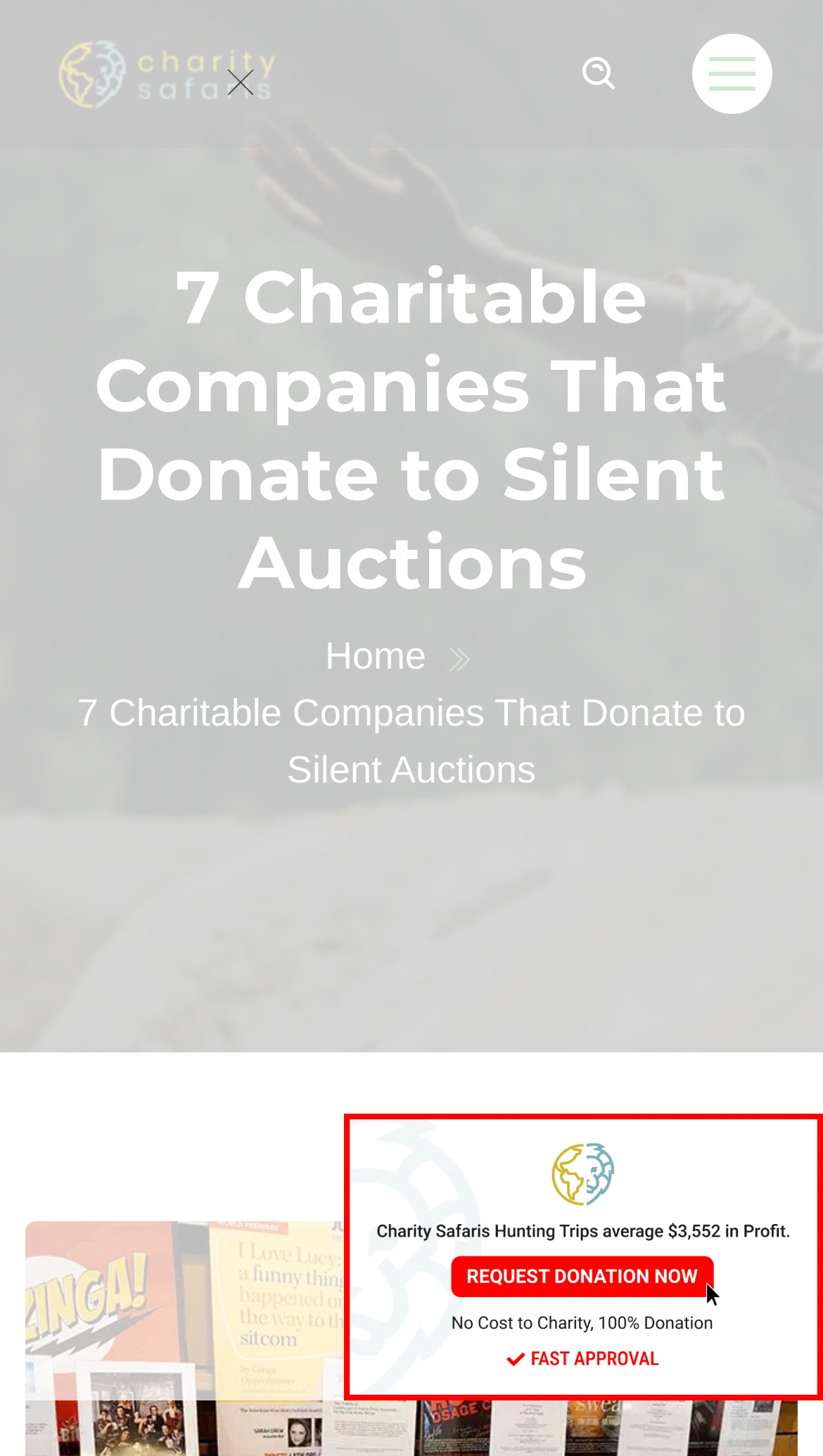Generate a comprehensive caption for the webpage you are viewing.

The webpage is about Charity Safaris, a company that donates hunting trip experiences to silent auctions. At the top left of the page, there is a link to the company's homepage, "Charity Safaris – Hunting Trip Donations for Charity", accompanied by an image with the same name. 

Below this, there is a prominent heading that reads "7 Charitable Companies That Donate to Silent Auctions", which suggests that the page will provide information about companies that make donations to silent auctions. 

On the top right, there is a link with no text, possibly a logo or an icon. 

In the middle of the page, there is a focused link with an image, which is not labeled but might be a call-to-action or a prominent feature of the page. 

At the bottom of the page, there is a link to "Charity Safaris Hunting Trips", accompanied by an image, which might be a promotional material or a way to learn more about the company's hunting trip donations. 

The page also has a navigation link to "Home" on the middle left, which allows users to navigate back to the homepage.